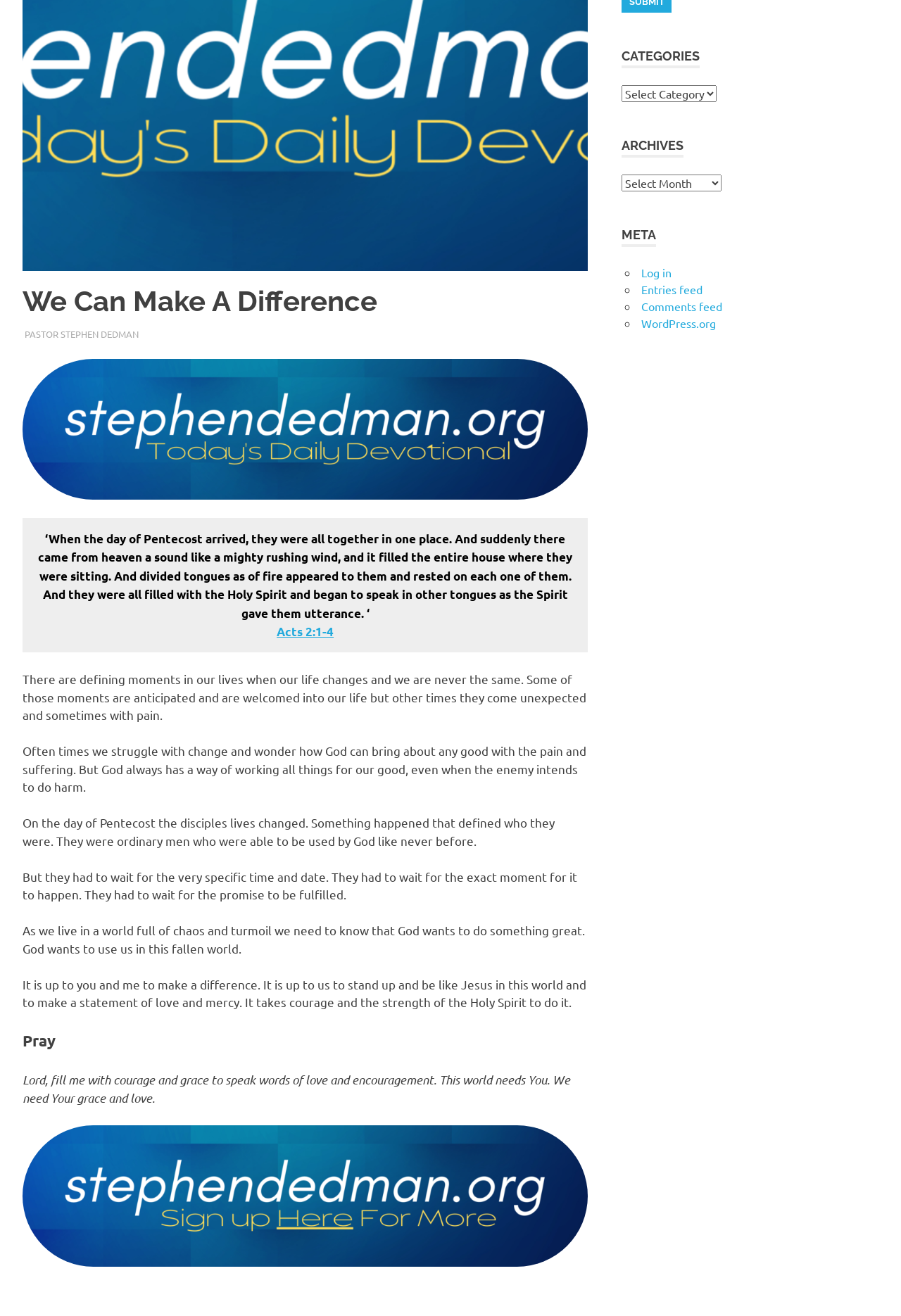Locate the bounding box coordinates of the UI element described by: "Log in". The bounding box coordinates should consist of four float numbers between 0 and 1, i.e., [left, top, right, bottom].

[0.712, 0.202, 0.745, 0.213]